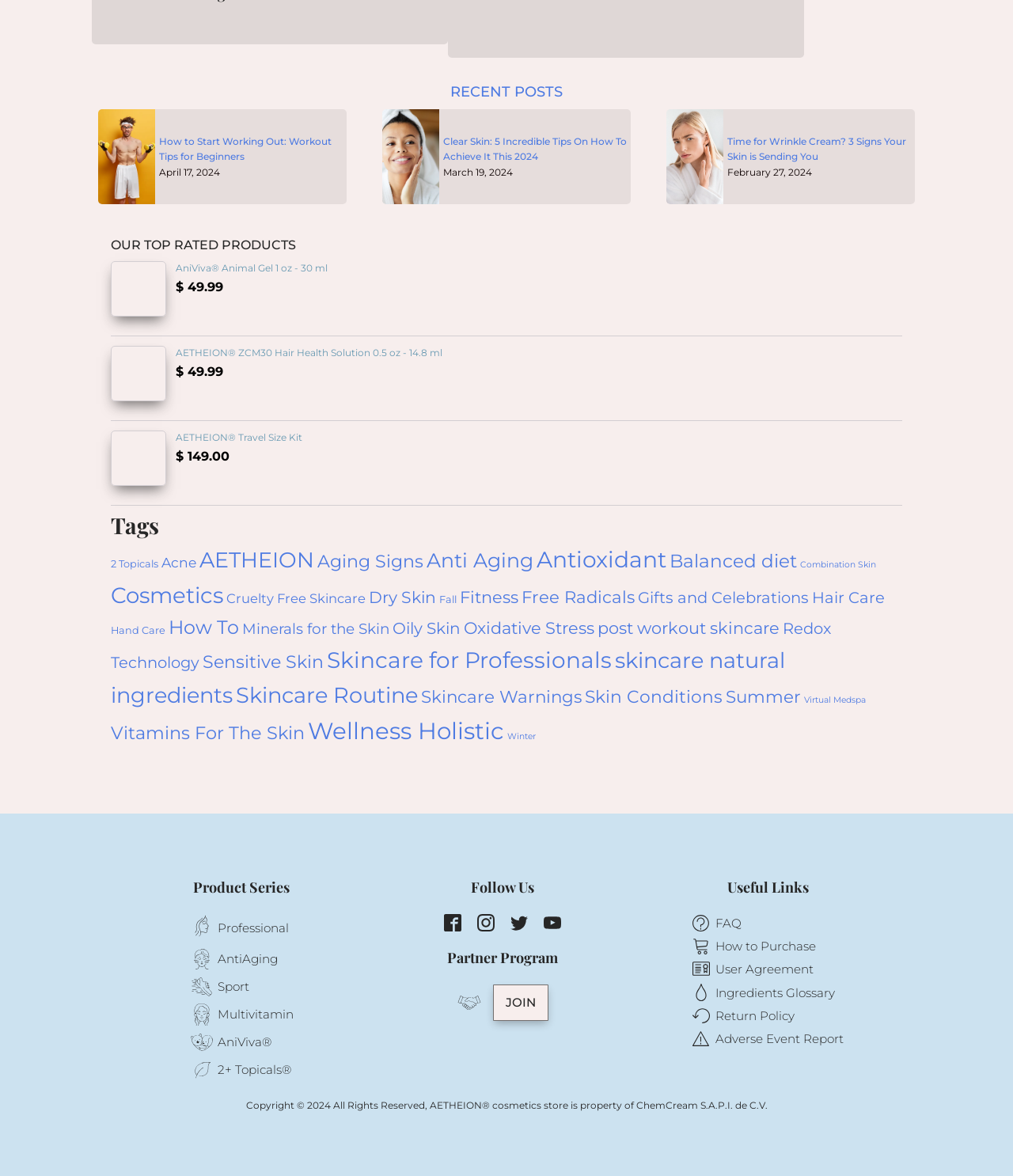Based on the element description, predict the bounding box coordinates (top-left x, top-left y, bottom-right x, bottom-right y) for the UI element in the screenshot: Adverse Event Report

[0.706, 0.876, 0.832, 0.892]